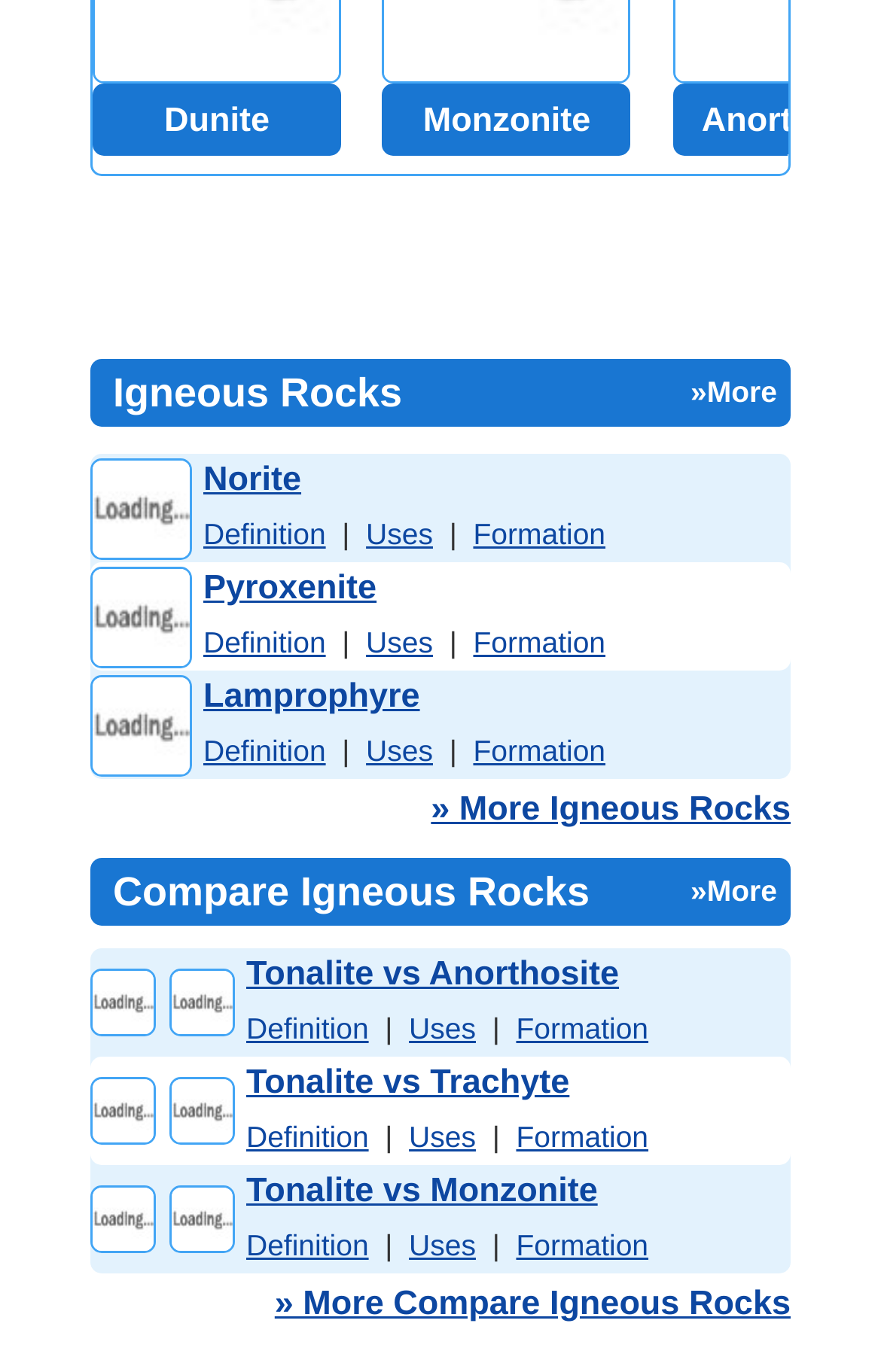Given the element description » More Igneous Rocks, predict the bounding box coordinates for the UI element in the webpage screenshot. The format should be (top-left x, top-left y, bottom-right x, bottom-right y), and the values should be between 0 and 1.

[0.489, 0.576, 0.897, 0.604]